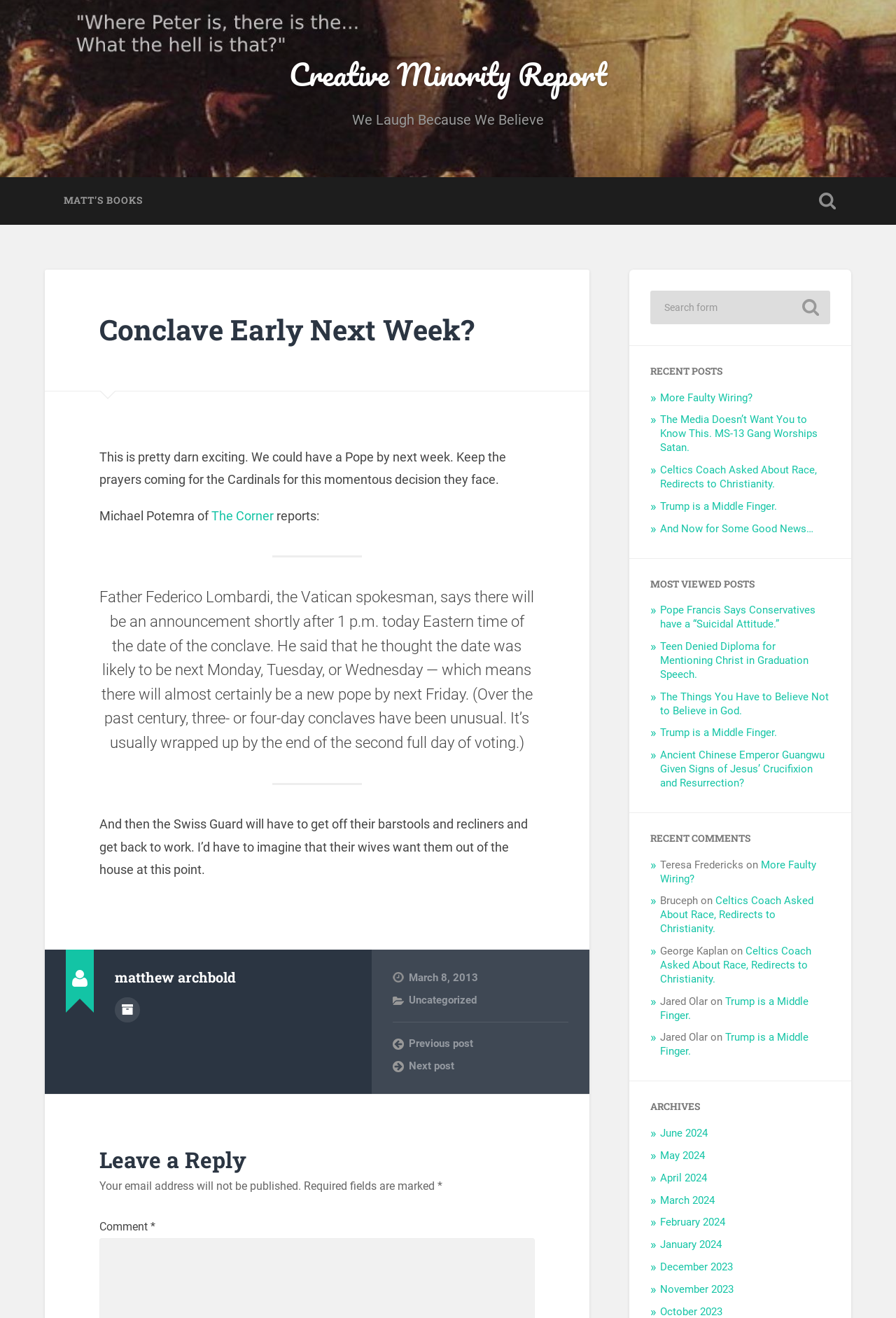Determine the bounding box coordinates of the target area to click to execute the following instruction: "Visit the 'Creative Minority Report' website."

[0.323, 0.037, 0.677, 0.075]